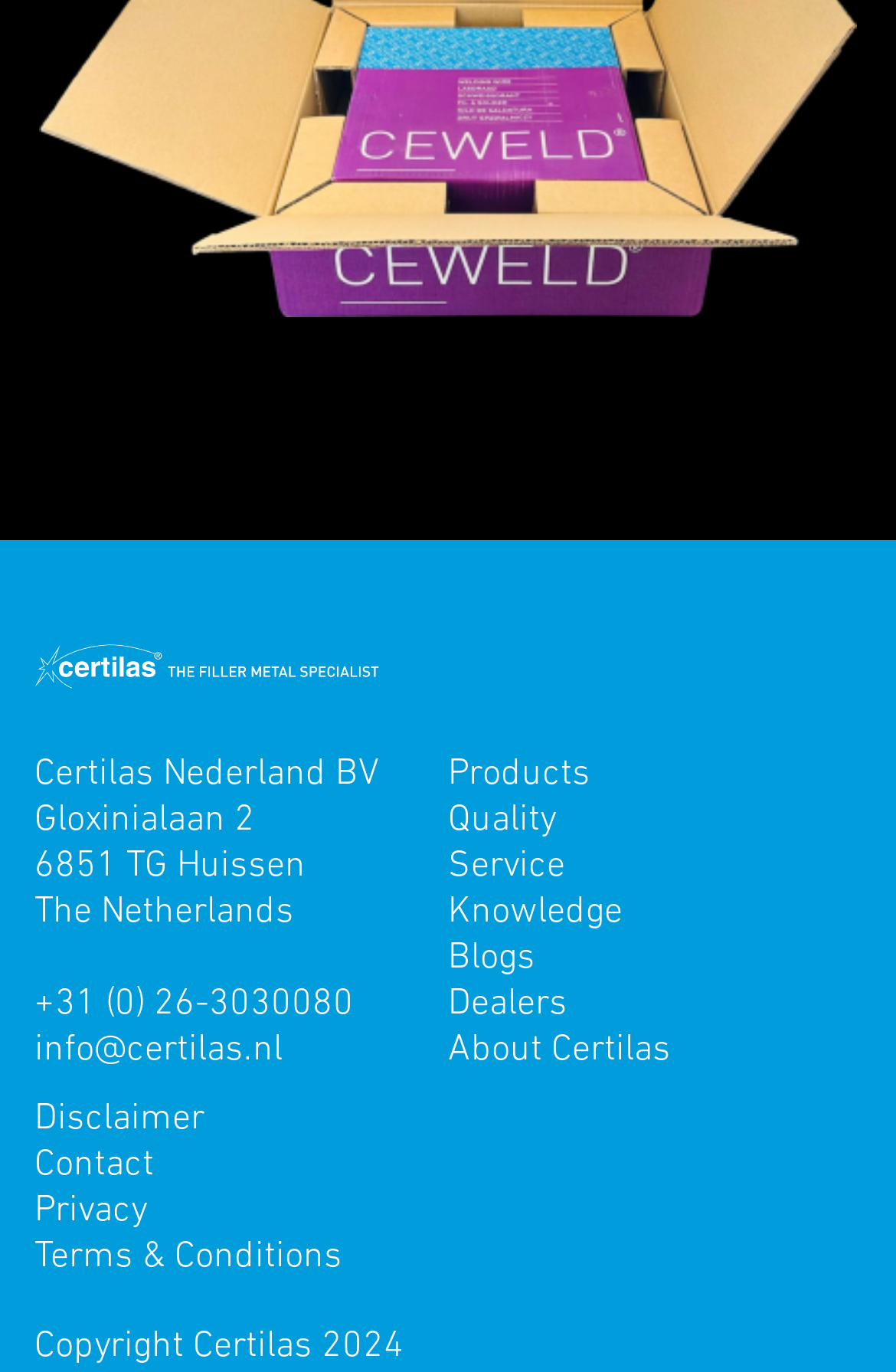Pinpoint the bounding box coordinates of the clickable element to carry out the following instruction: "go to products."

[0.5, 0.544, 0.749, 0.578]